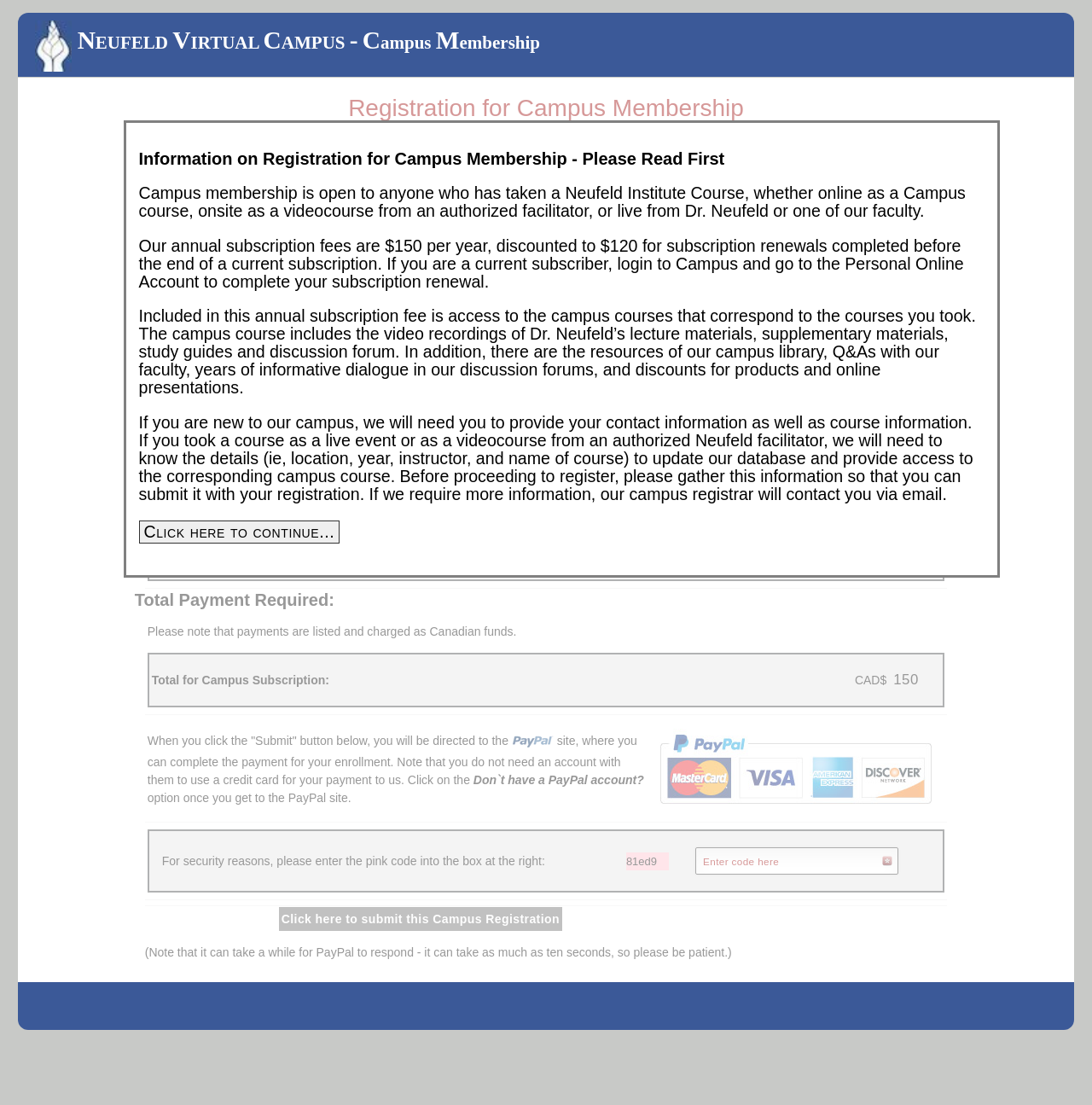Please specify the bounding box coordinates of the area that should be clicked to accomplish the following instruction: "Enter first name only". The coordinates should consist of four float numbers between 0 and 1, i.e., [left, top, right, bottom].

[0.294, 0.225, 0.48, 0.249]